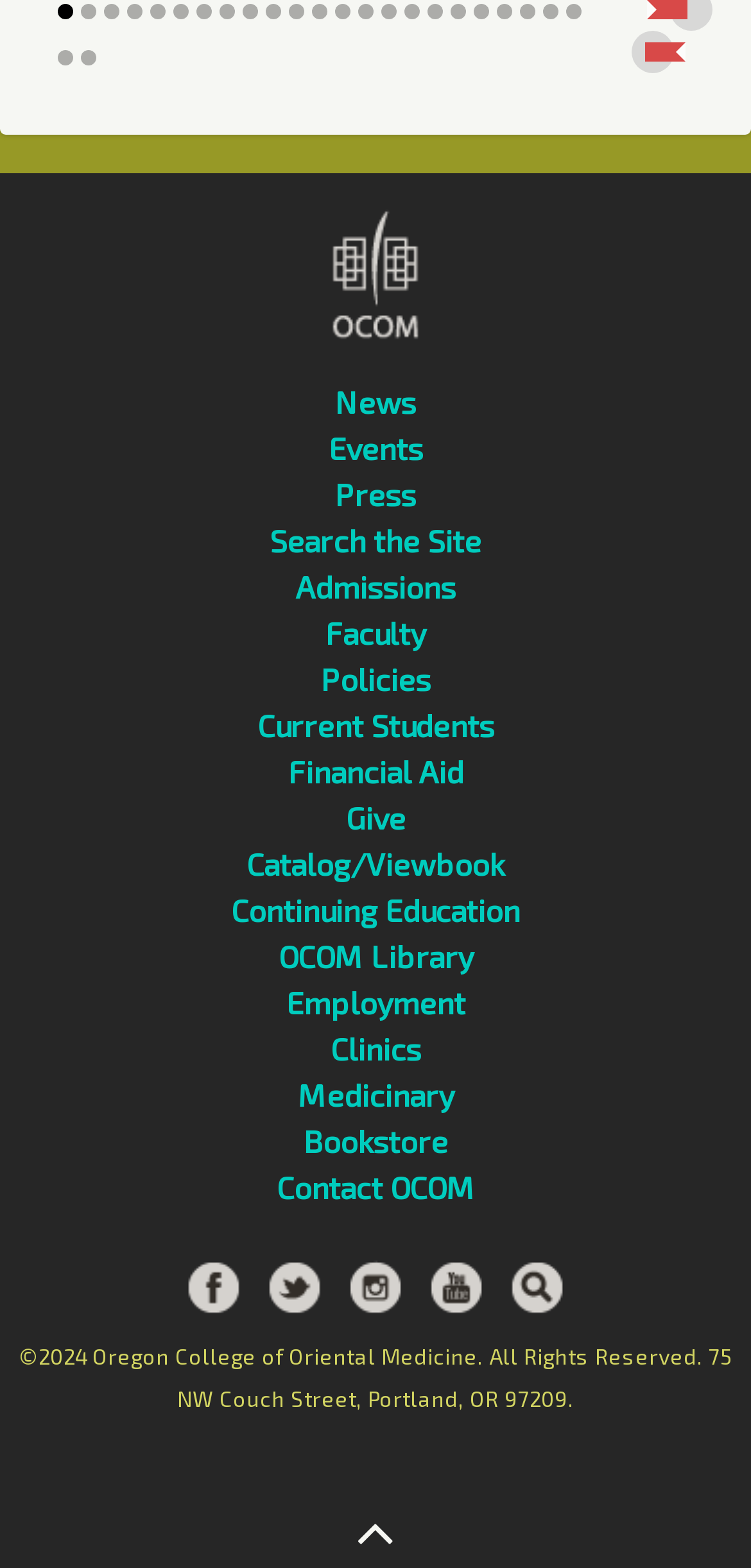Pinpoint the bounding box coordinates of the element to be clicked to execute the instruction: "Go to Faculty".

[0.433, 0.392, 0.567, 0.415]